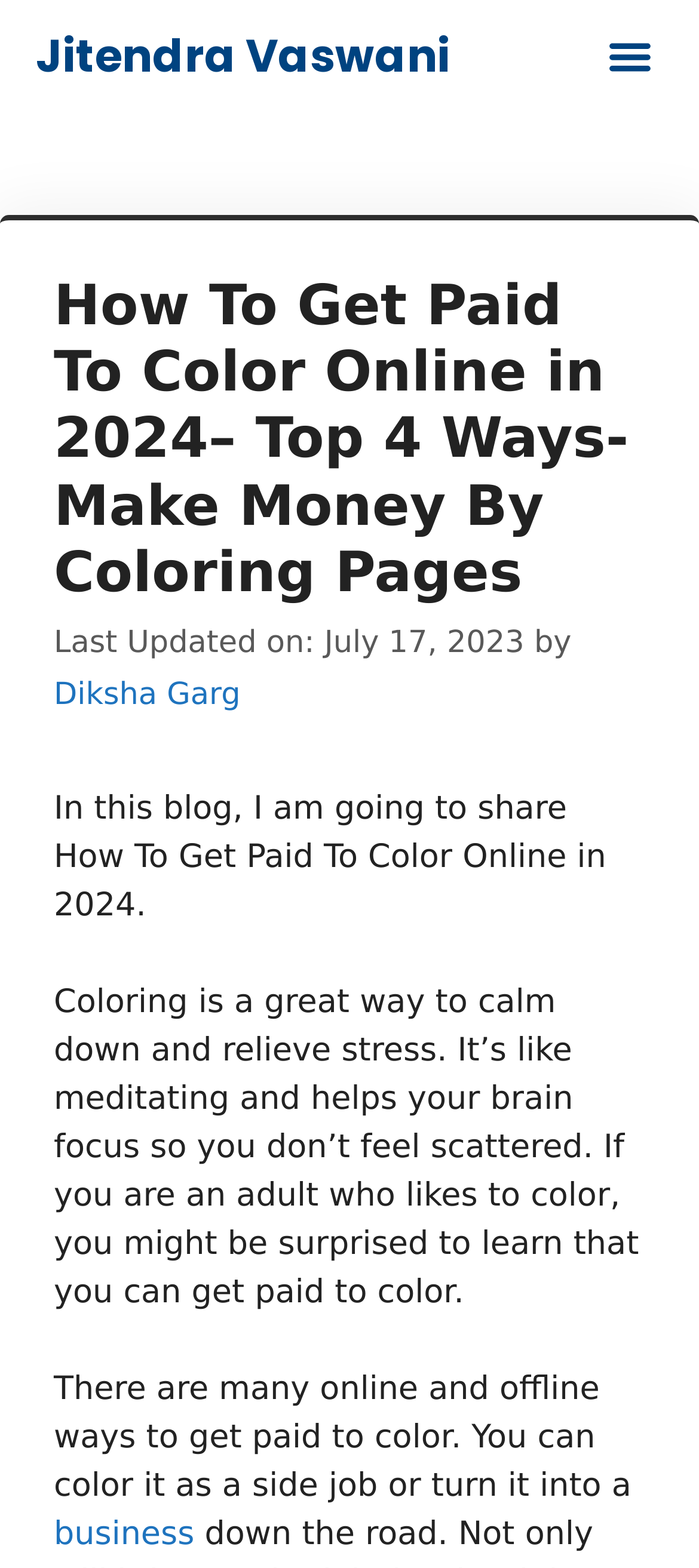Articulate a complete and detailed caption of the webpage elements.

The webpage is about making money by coloring online. At the top, there is a heading with the name "Jitendra Vaswani" and a link to it. To the right of this heading, there is a menu toggle button. 

Below the heading, there is a main content section. At the top of this section, there is a heading that reads "How To Get Paid To Color Online in 2024– Top 4 Ways- Make Money By Coloring Pages". Next to this heading, there is a time stamp indicating that the content was last updated on July 17, 2023. 

Below the time stamp, there is a text "by" followed by a link to "Diksha Garg". The main content starts with a paragraph explaining the benefits of coloring, such as relieving stress and helping the brain focus. 

The following paragraphs discuss the possibility of getting paid to color, both online and offline, and how it can be turned into a business. There is a link to the word "business" at the end of the last paragraph.